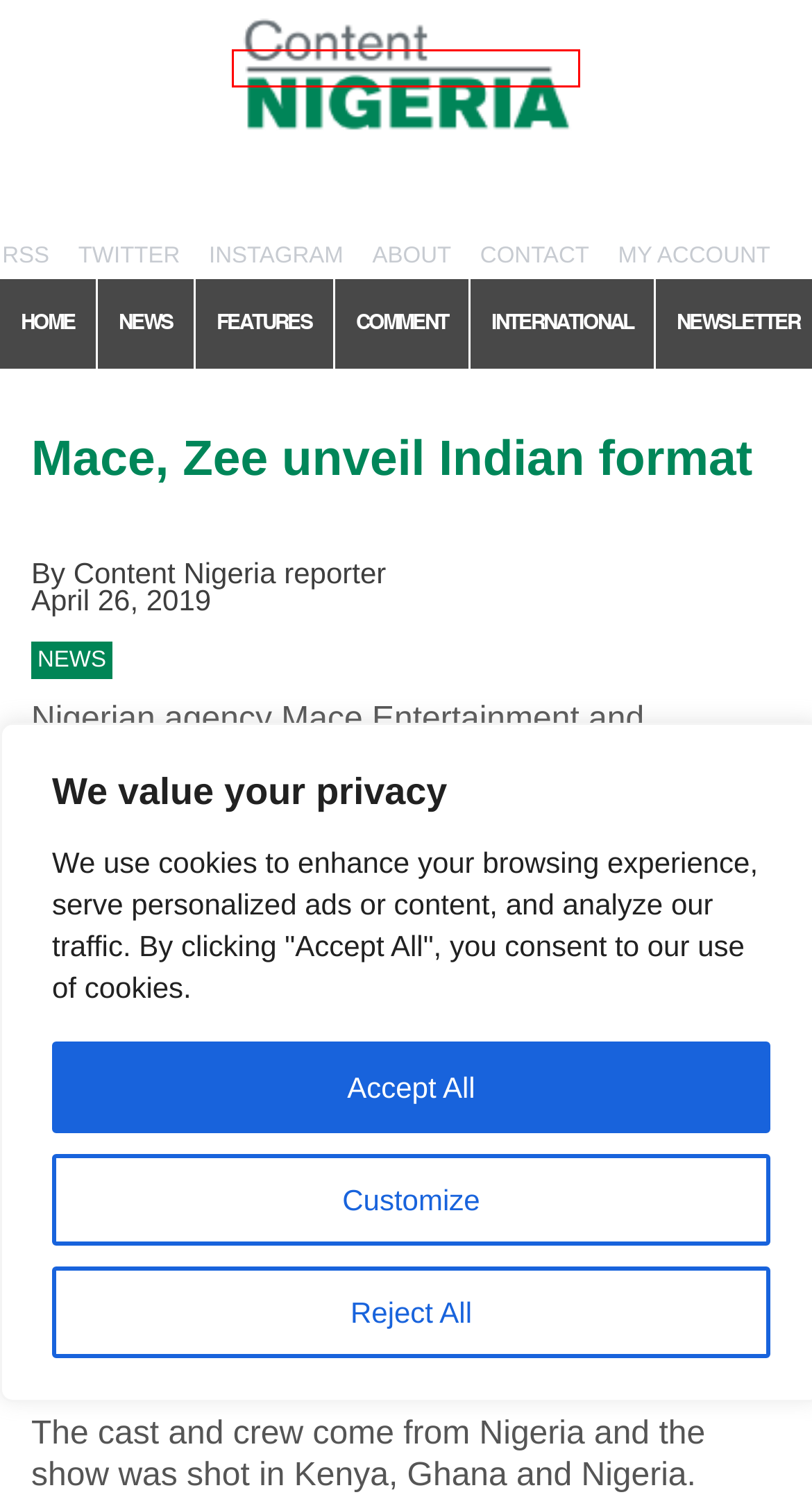You are presented with a screenshot of a webpage containing a red bounding box around a particular UI element. Select the best webpage description that matches the new webpage after clicking the element within the bounding box. Here are the candidates:
A. Contact | Content Nigeria
B. Comment | Content Nigeria
C. Content Nigeria
D. INTERNATIONAL NEWS FROM C21Media.net | Content Nigeria
E. About | Content Nigeria
F. Your Profile | Content Nigeria
G. Features | Content Nigeria
H. News | Content Nigeria

C